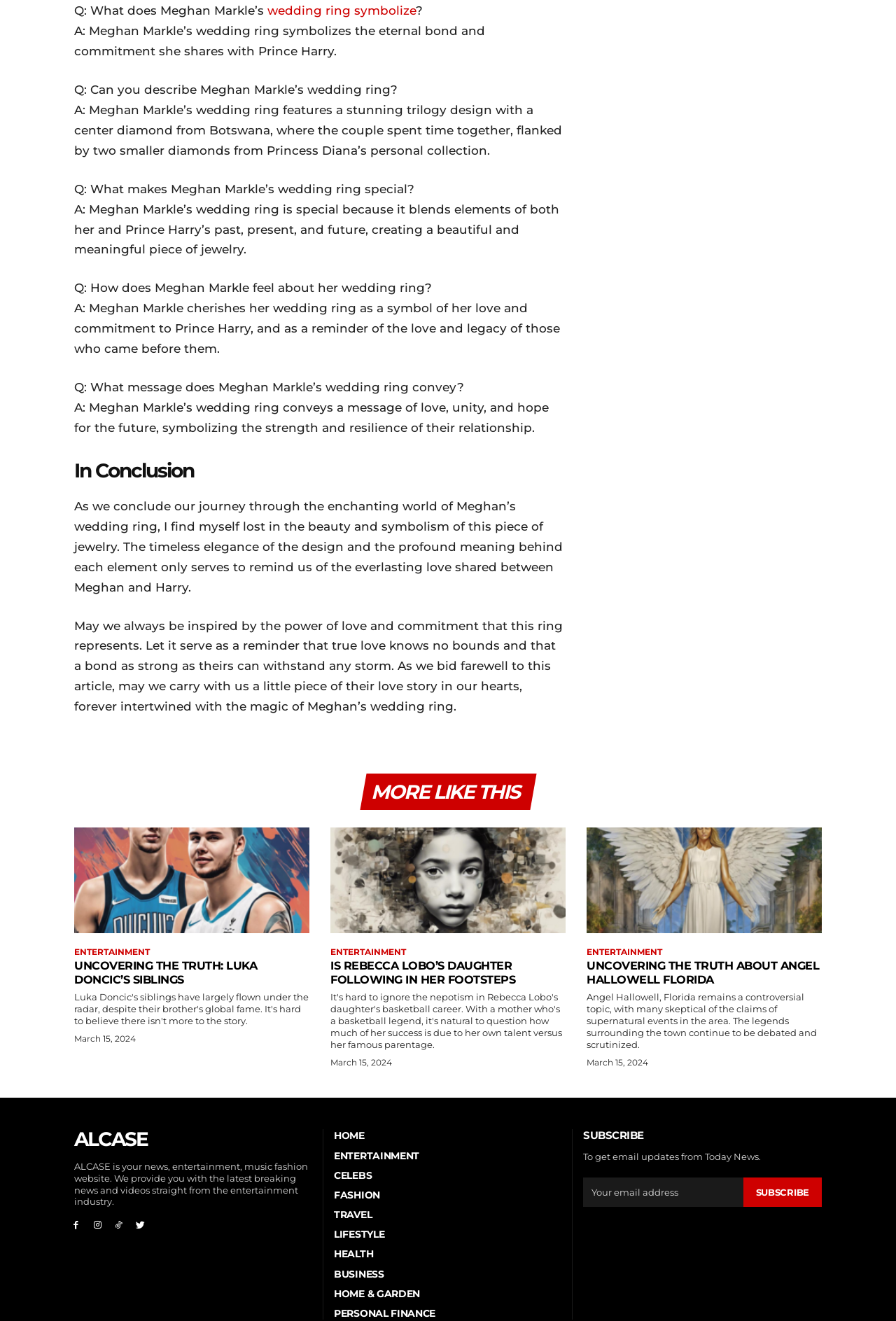Please determine the bounding box coordinates for the element that should be clicked to follow these instructions: "Click on 'UNCOVERING THE TRUTH: LUKA DONCIC’S SIBLINGS'".

[0.083, 0.626, 0.345, 0.706]